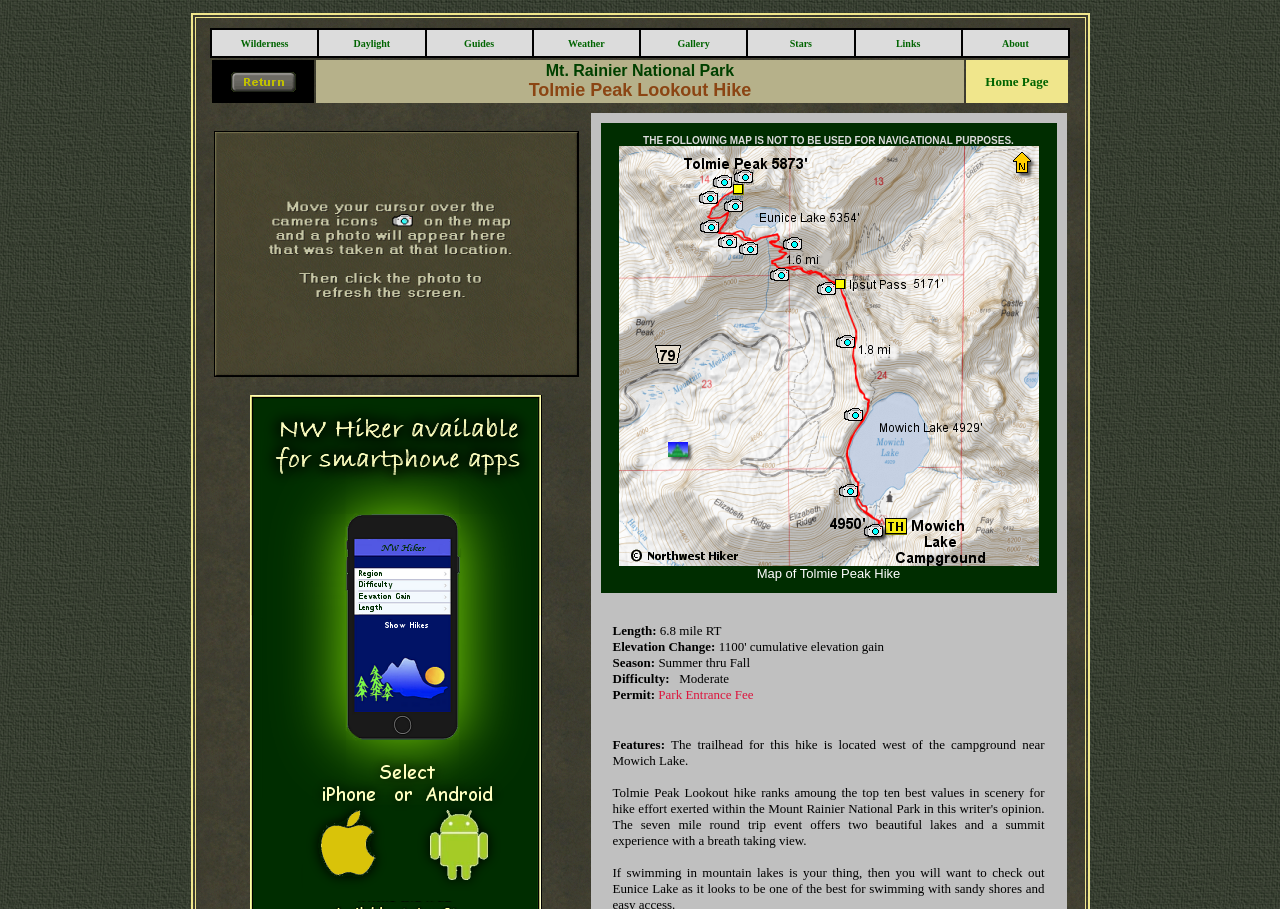Locate the bounding box coordinates of the area where you should click to accomplish the instruction: "Zoom in the map".

[0.483, 0.161, 0.811, 0.623]